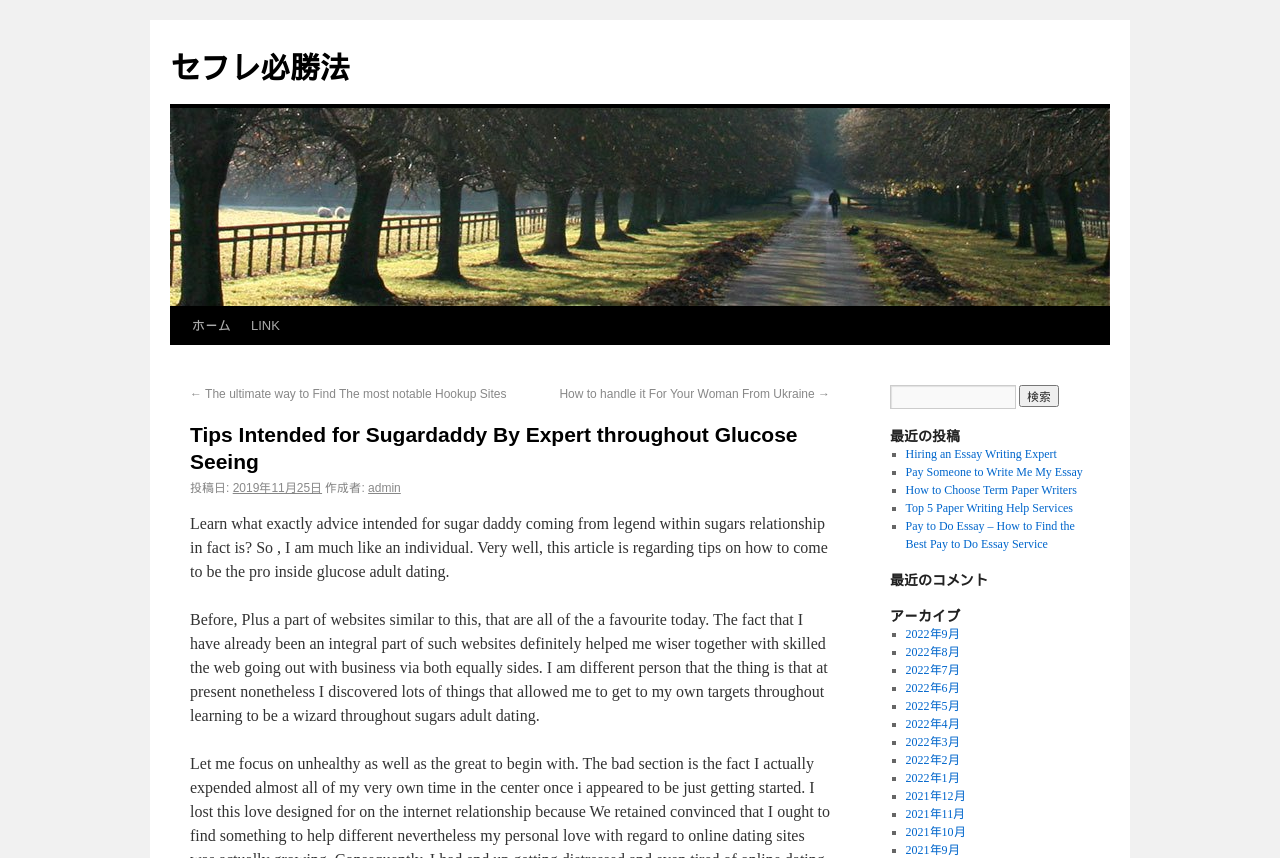Find the bounding box coordinates for the area that should be clicked to accomplish the instruction: "Go to the home page".

[0.142, 0.358, 0.188, 0.402]